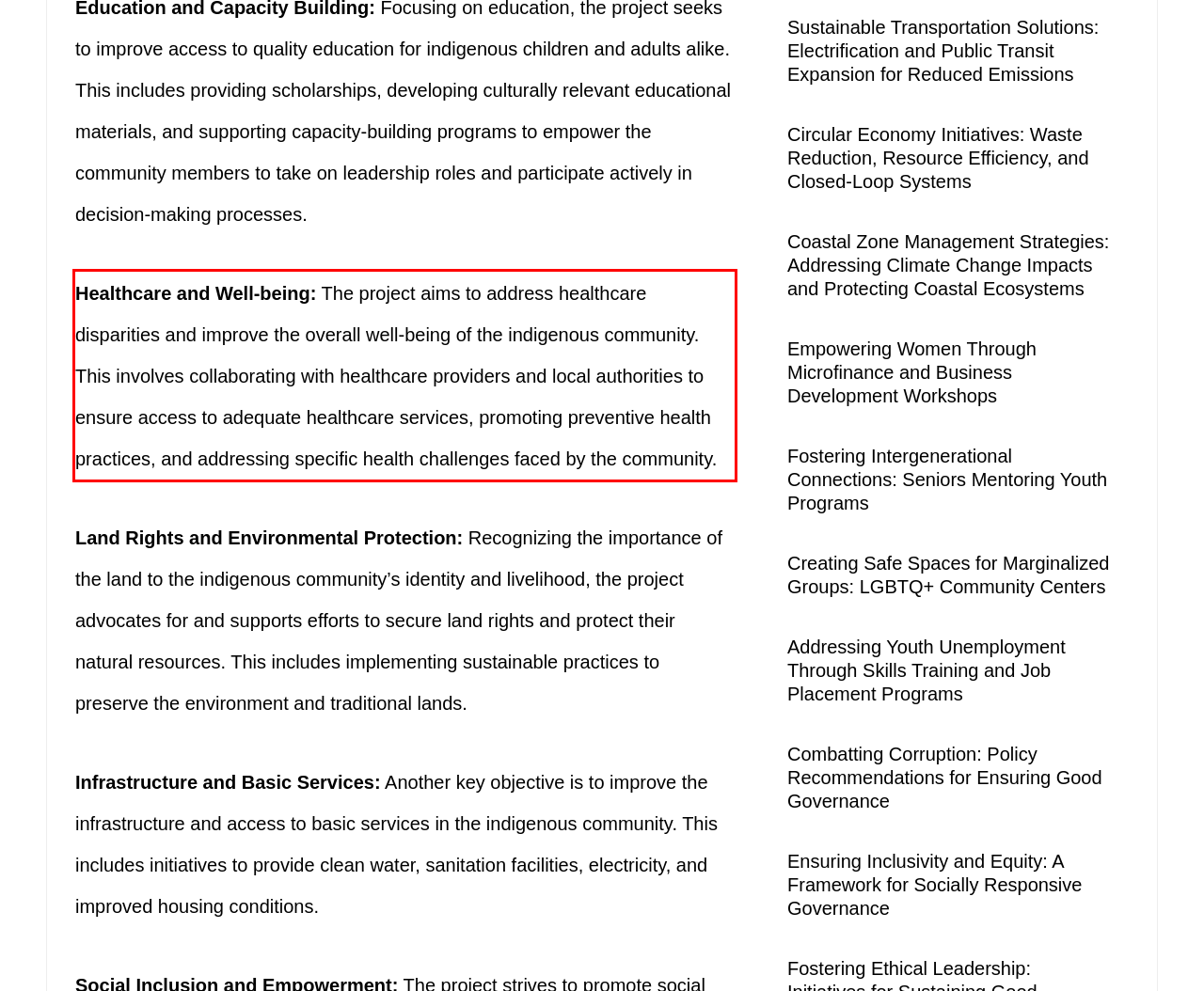You are given a webpage screenshot with a red bounding box around a UI element. Extract and generate the text inside this red bounding box.

Healthcare and Well-being: The project aims to address healthcare disparities and improve the overall well-being of the indigenous community. This involves collaborating with healthcare providers and local authorities to ensure access to adequate healthcare services, promoting preventive health practices, and addressing specific health challenges faced by the community.